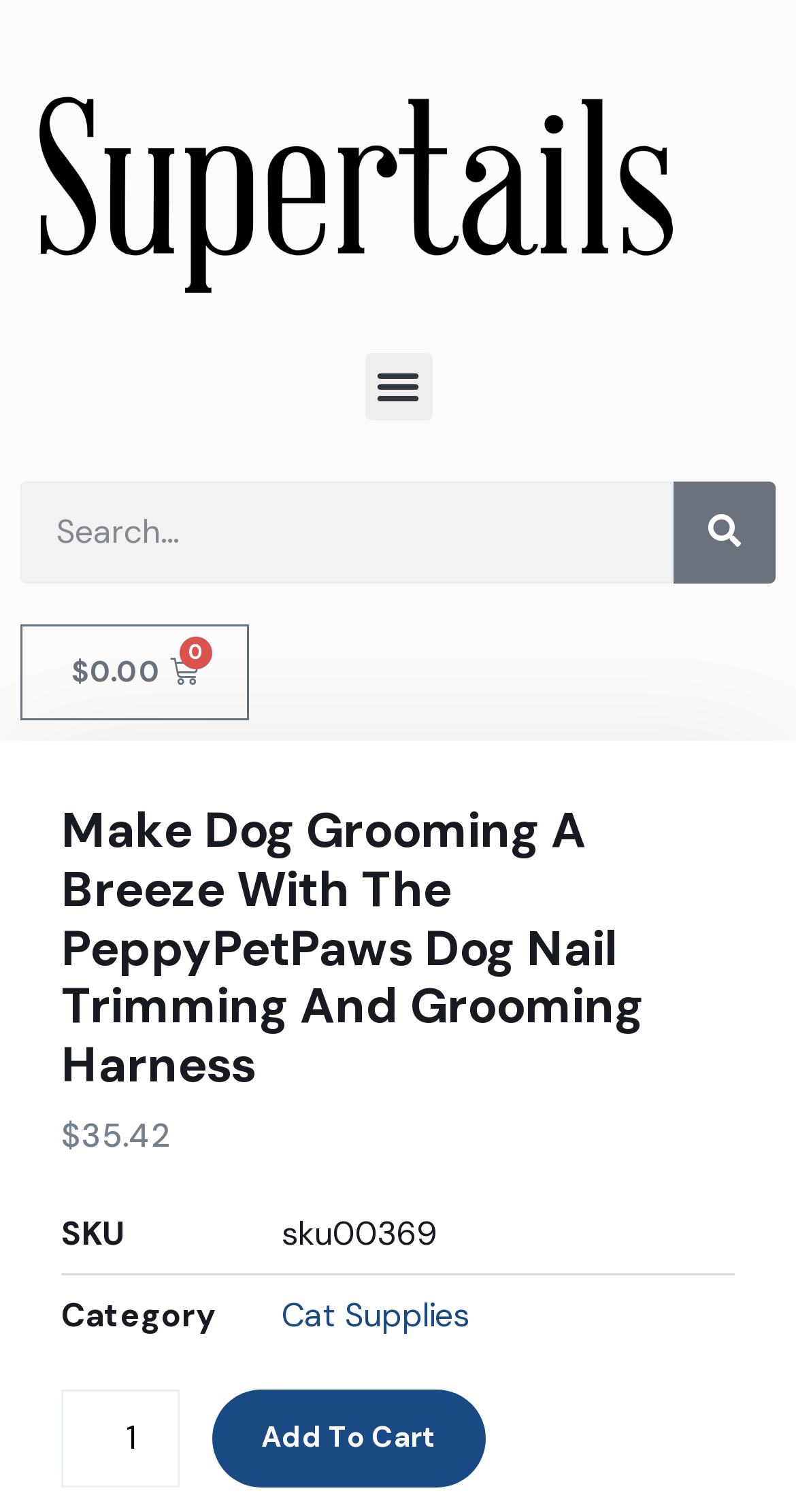Using the details in the image, give a detailed response to the question below:
What is the purpose of the button at the bottom of the page?

I found the purpose of the button by looking at the button element at the bottom of the page, which is labeled 'Add To Cart', indicating that its purpose is to add the product to the cart.